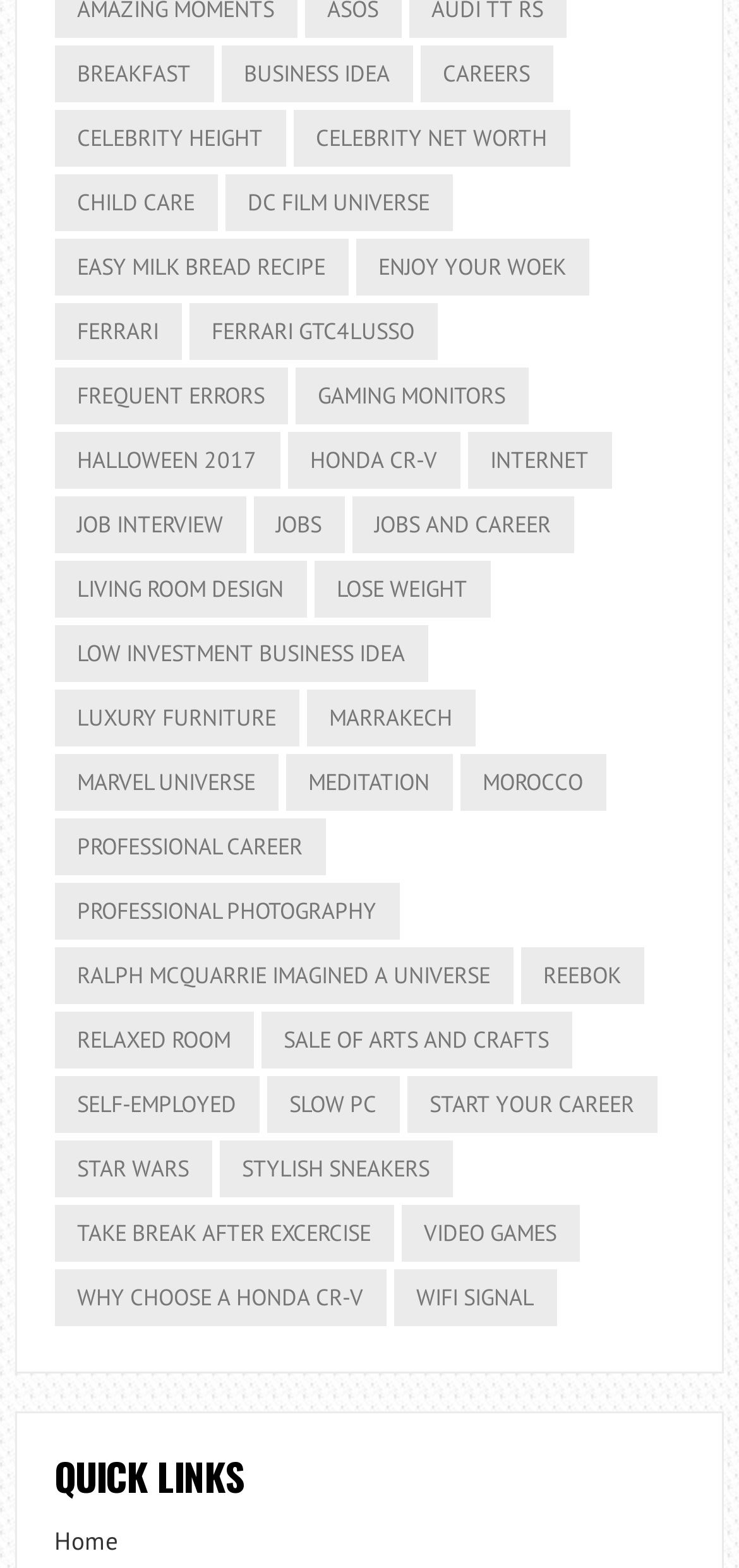Give the bounding box coordinates for this UI element: "internet". The coordinates should be four float numbers between 0 and 1, arranged as [left, top, right, bottom].

[0.633, 0.276, 0.828, 0.312]